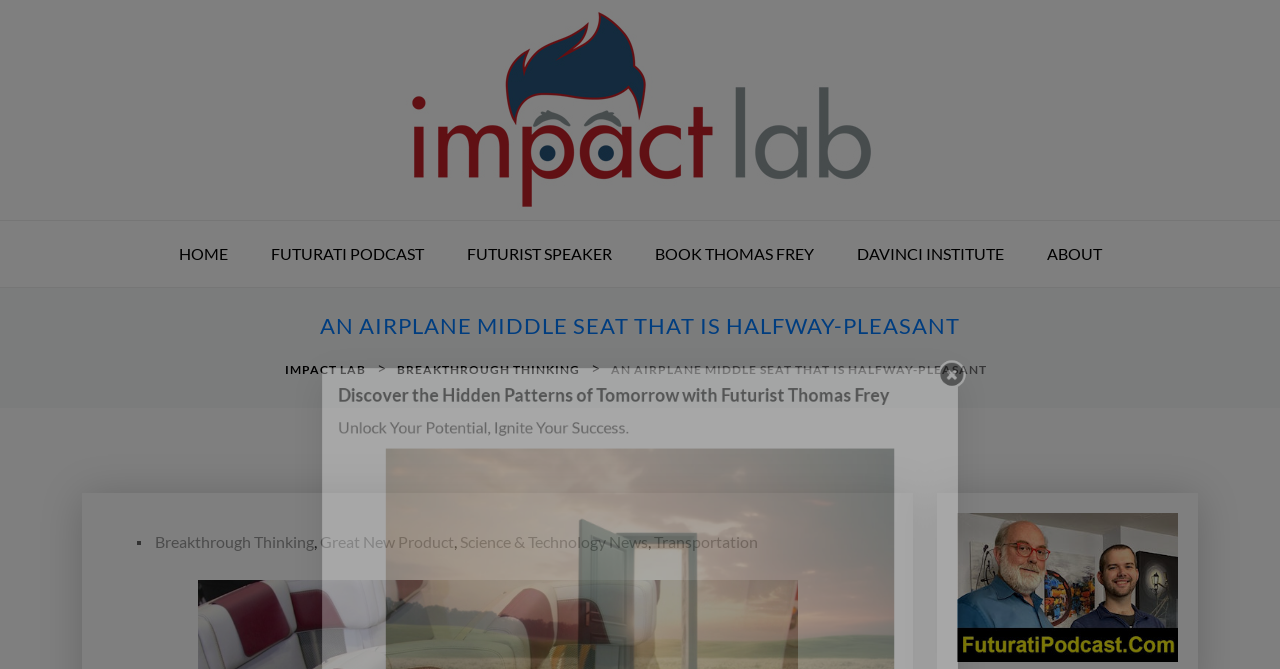Describe all the key features of the webpage in detail.

The webpage appears to be a blog or article page from Impact Lab, a futurist website. At the top, there is a navigation menu with six links: HOME, FUTURATI PODCAST, FUTURIST SPEAKER, BOOK THOMAS FREY, DAVINCI INSTITUTE, and ABOUT. These links are positioned horizontally across the top of the page.

Below the navigation menu, there is a large heading that reads "AN AIRPLANE MIDDLE SEAT THAT IS HALFWAY-PLEASANT". This heading is centered on the page.

To the left of the heading, there is a link to "IMPACT LAB" and a small icon with the same name. Below this link, there is a static text element with a single greater-than symbol (>).

To the right of the heading, there are three links: "BREAKTHROUGH THINKING", "AN AIRPLANE MIDDLE SEAT THAT IS HALFWAY-PLEASANT", and several sub-links including "Breakthrough Thinking", "Great New Product", "Science & Technology News", and "Transportation". These links are stacked vertically.

Below the links, there is a static text element that reads "Discover the Hidden Patterns of Tomorrow with Futurist Thomas Frey". This text is positioned near the top-center of the page.

Below this text, there is another static text element that reads "Unlock Your Potential, Ignite Your Success." This text is positioned near the center of the page.

At the bottom-right of the page, there is an image of Thomas Frey, a futurist, with a podcast-related image. There is also a small icon with no alt text.

Throughout the page, there are a total of seven links, five static text elements, and three images. The layout is organized and easy to follow, with clear headings and concise text.